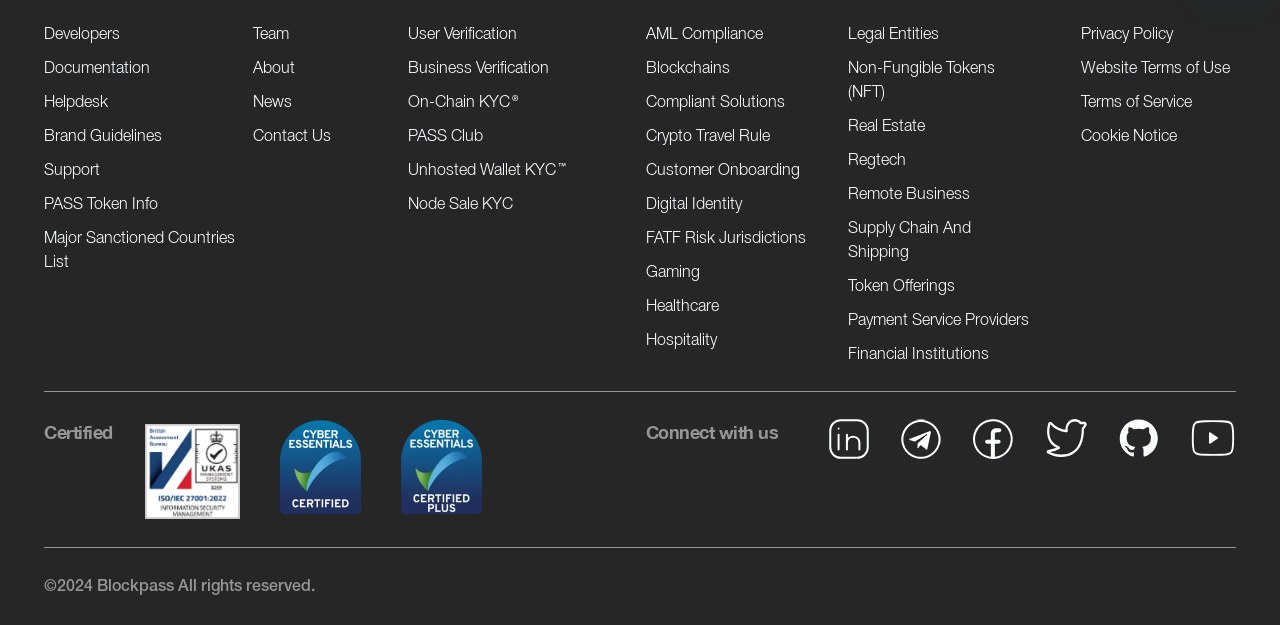Please locate the bounding box coordinates for the element that should be clicked to achieve the following instruction: "Learn about On-Chain KYC". Ensure the coordinates are given as four float numbers between 0 and 1, i.e., [left, top, right, bottom].

[0.318, 0.154, 0.404, 0.177]